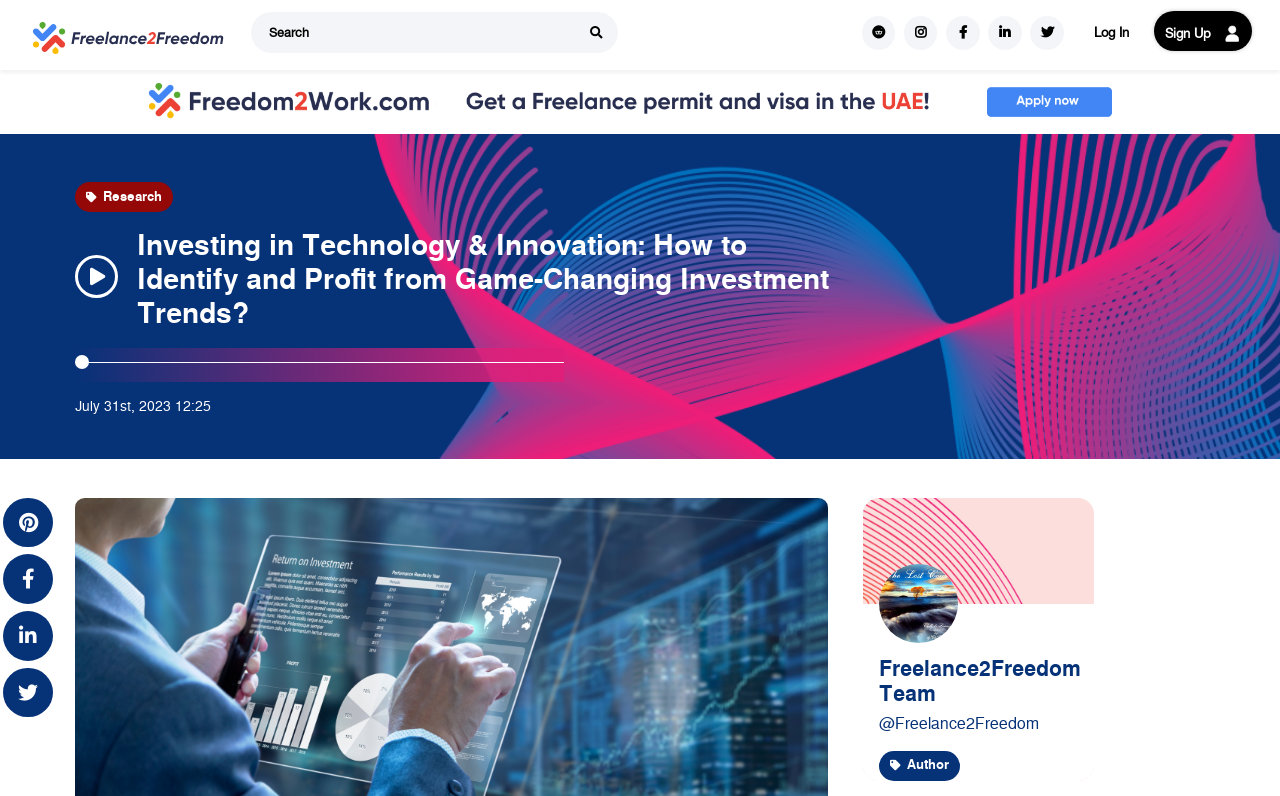Answer the following query with a single word or phrase:
How many social media links are present?

4